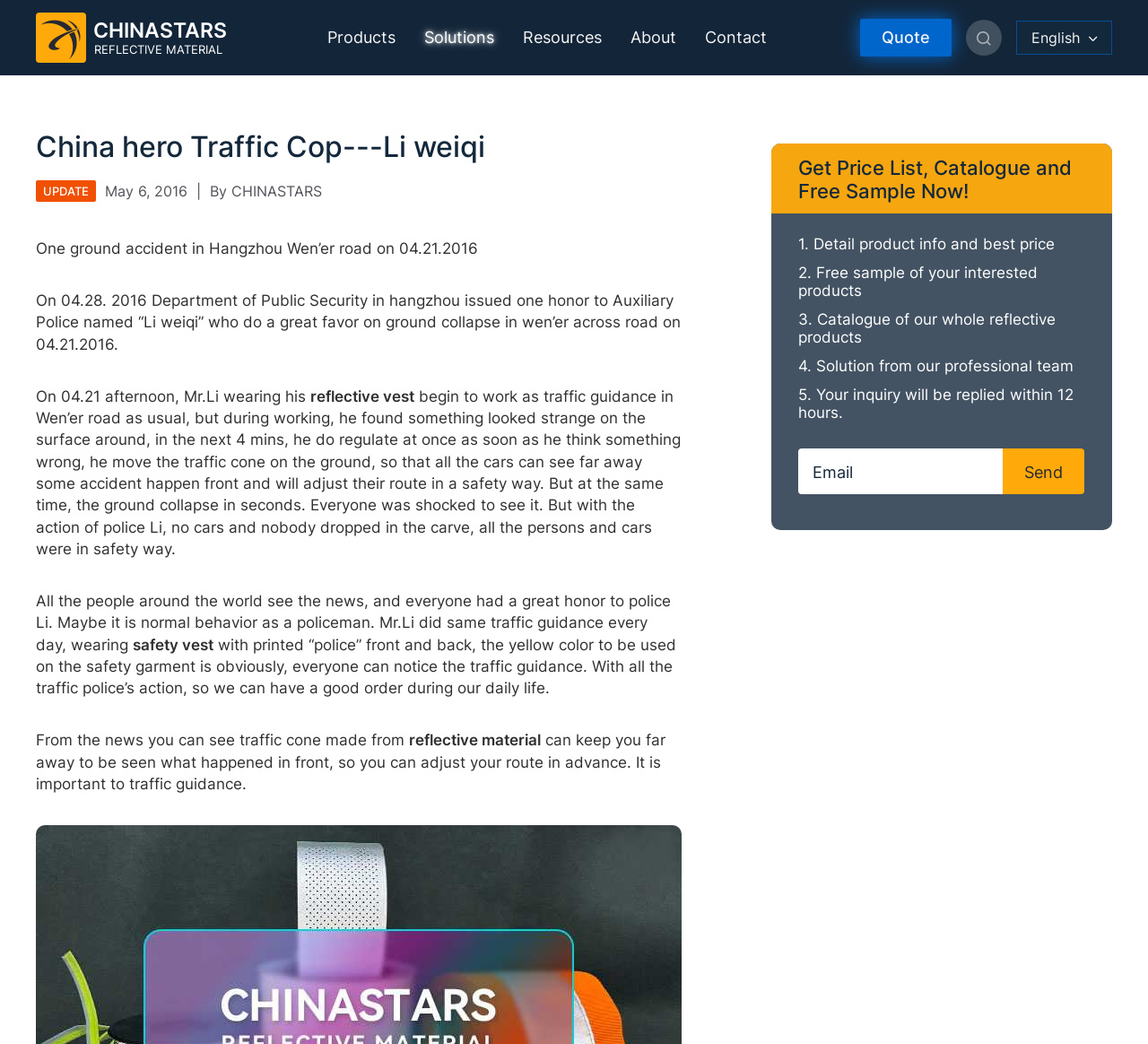What is the purpose of the traffic cone?
From the details in the image, provide a complete and detailed answer to the question.

The webpage explains that Mr. Li 'move the traffic cone on the ground, so that all the cars can see far away some accident happen front and will adjust their route in a safety way.'